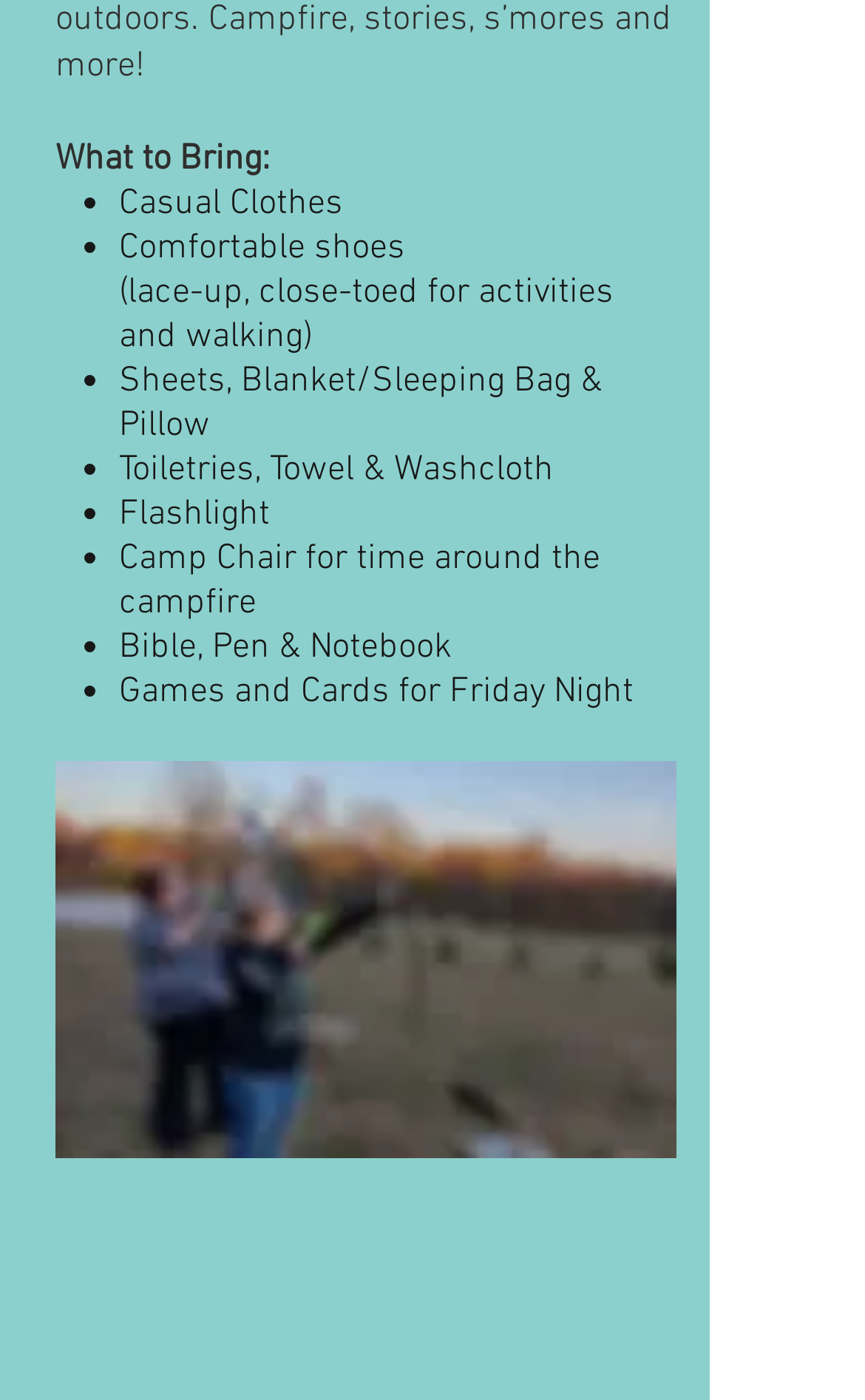Please provide a comprehensive response to the question below by analyzing the image: 
What is the current slide number in the slideshow?

The webpage has a slideshow gallery, and the current slide number is displayed as '1/19', indicating that it is the first slide out of a total of 19 slides.